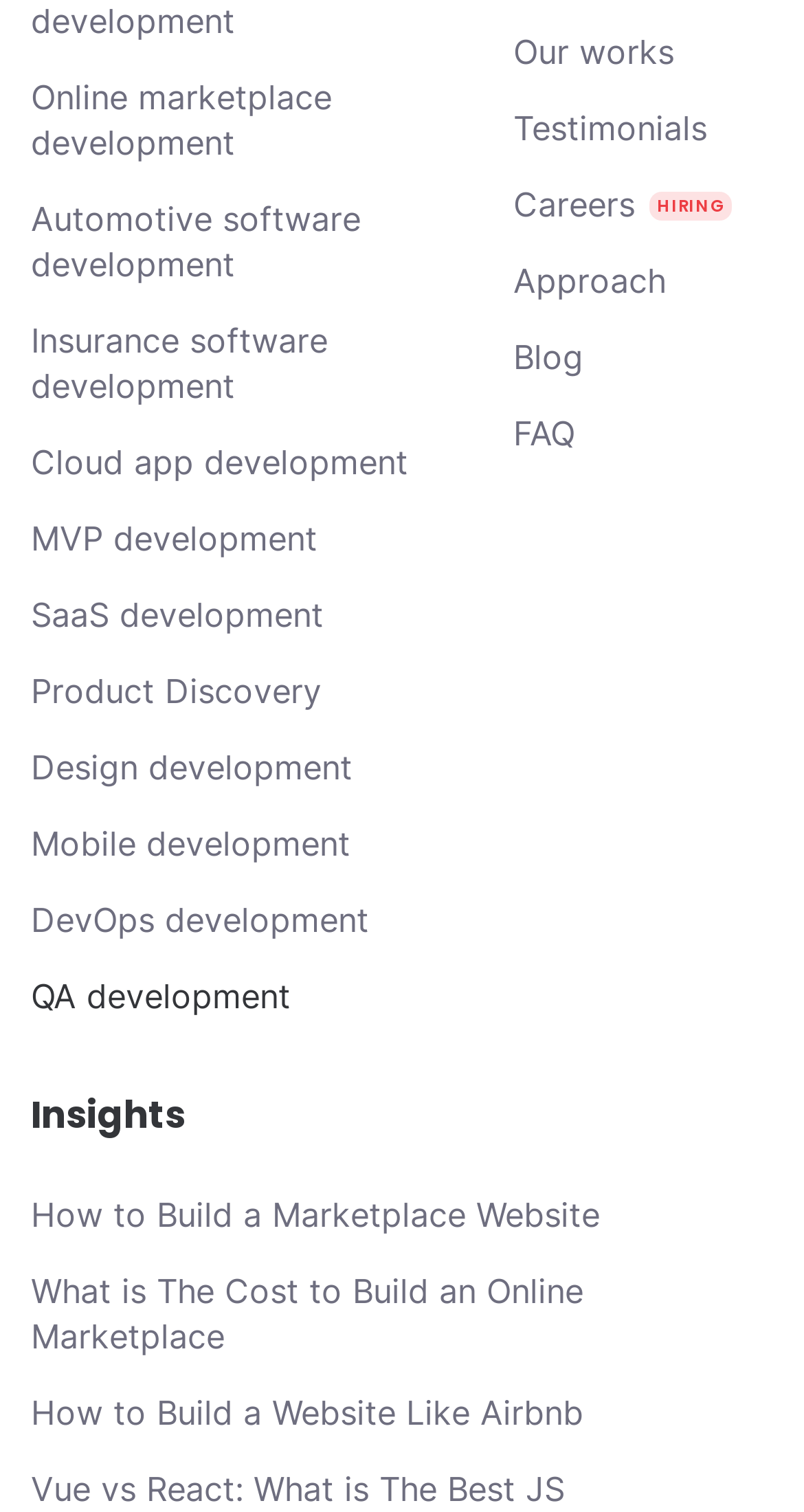How many links are there in the top section?
Ensure your answer is thorough and detailed.

The top section of the webpage contains 9 links, including online marketplace development, automotive software development, insurance software development, cloud app development, MVP development, SaaS development, Product Discovery, Design development, and Mobile development.